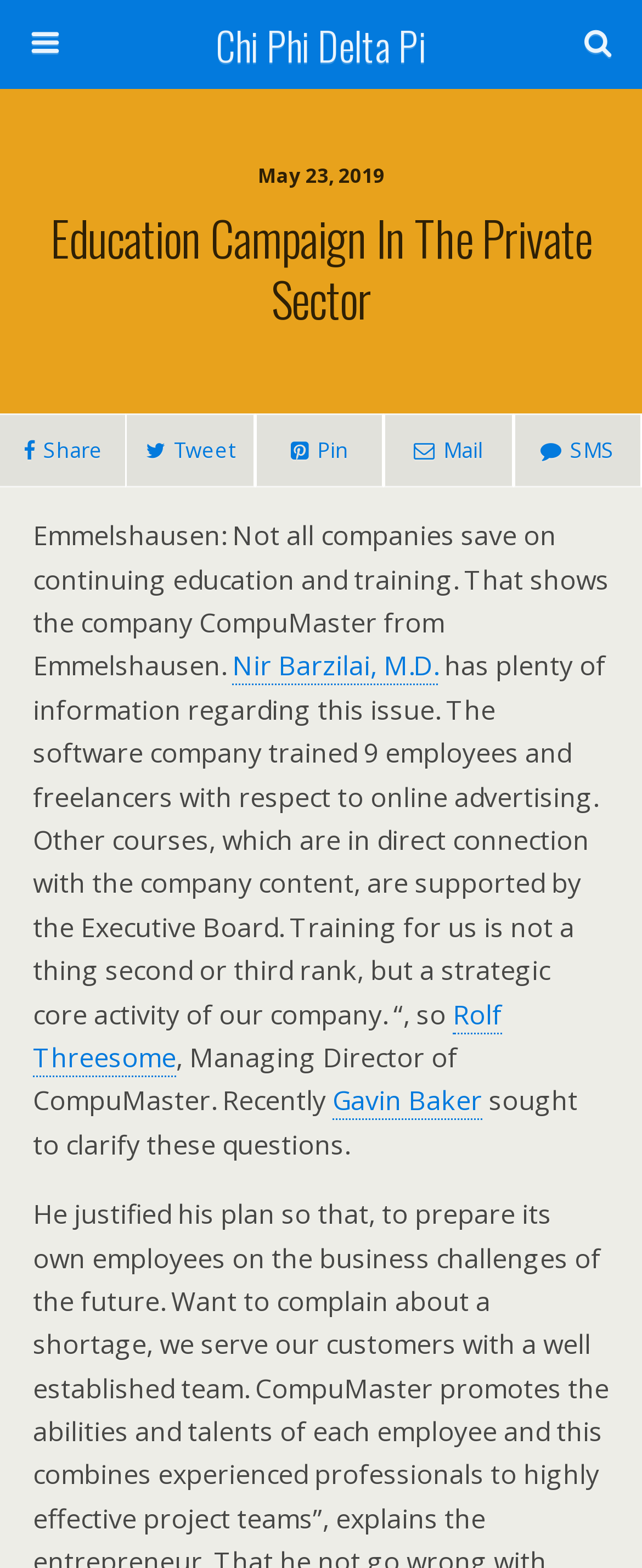Provide a comprehensive caption for the webpage.

The webpage is about an education campaign in the private sector, specifically highlighting the efforts of a company called CompuMaster from Emmelshausen. At the top, there is a link to Chi Phi Delta Pi, which is likely the organization or entity behind the campaign. 

Below the title, there is a search bar with a text box and a search button, allowing users to search the website. 

On the left side, there is a section with social media links, including Share, Tweet, Pin, and Mail, which enable users to share the content on various platforms.

The main content of the webpage is an article or news story about CompuMaster's efforts in continuing education and training. The article is dated May 23, 2019, and features quotes from Nir Barzilai, M.D., and Rolf Threesome, Managing Director of CompuMaster, as well as Gavin Baker. The text describes how CompuMaster trained 9 employees and freelancers in online advertising and supported other courses related to the company's content. The company views training as a strategic core activity.

There are no images on the page, but the text is organized in a clear and readable format, with headings and paragraphs that make it easy to follow.